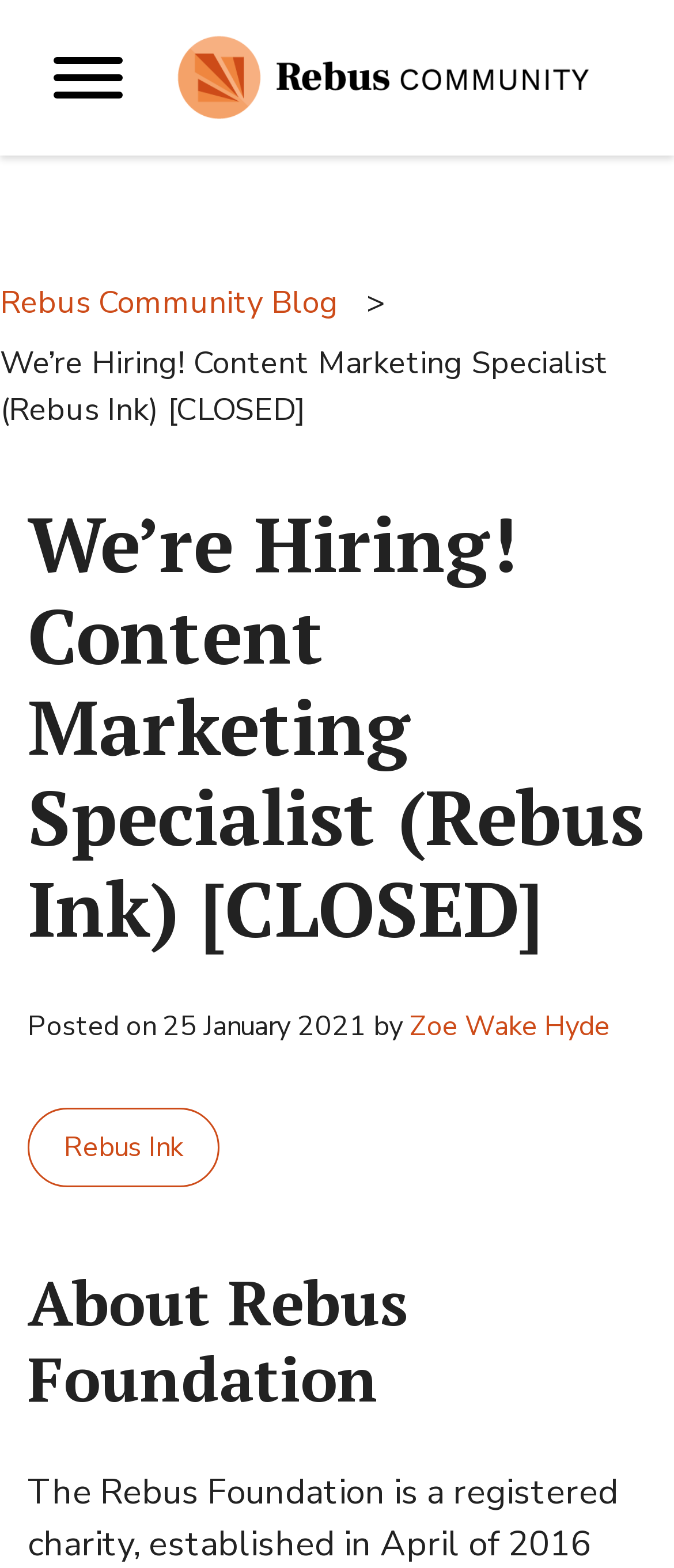Give an in-depth explanation of the webpage layout and content.

The webpage is a job posting for a Content Marketing Specialist position at Rebus Ink. At the top of the page, there is a primary menu button on the left and a link to the Rebus Community Blog on the right. Below the menu button, there is a large heading that reads "We’re Hiring! Content Marketing Specialist (Rebus Ink) [CLOSED]". This heading is centered on the page and takes up most of the width.

Below the heading, there is a section with the job posting details. This section is divided into two columns. On the left, there is a column with the job title, posting date, and author information. The posting date is "25 January 2021" and the author is "Zoe Wake Hyde". On the right, there is a link to "Rebus Ink".

Further down the page, there is a heading that reads "About Rebus Foundation". This heading is also centered on the page and takes up most of the width.